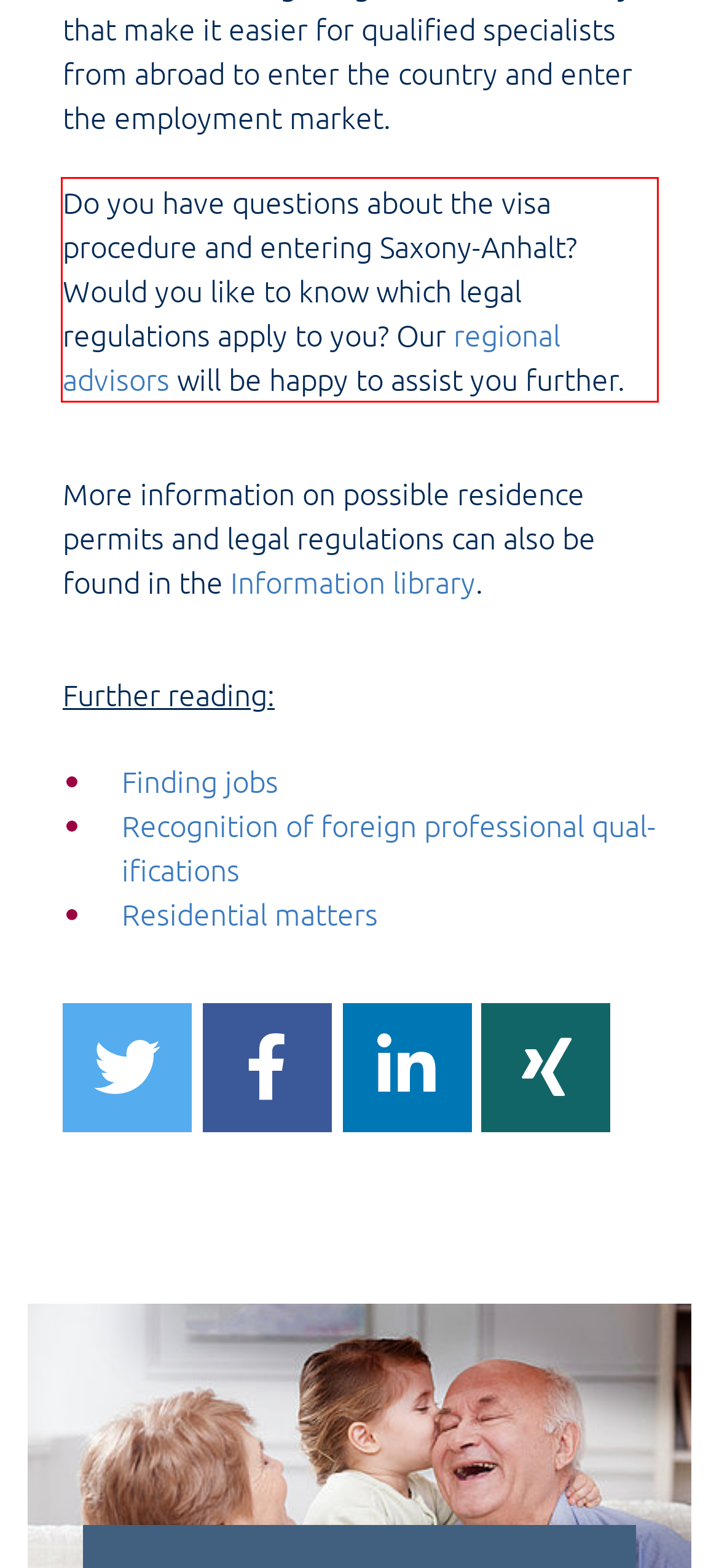In the screenshot of the webpage, find the red bounding box and perform OCR to obtain the text content restricted within this red bounding box.

Do you have questions about the visa procedure and entering Saxony-Anhalt? Would you like to know which legal regulations apply to you? Our regional advisors will be happy to assist you further.